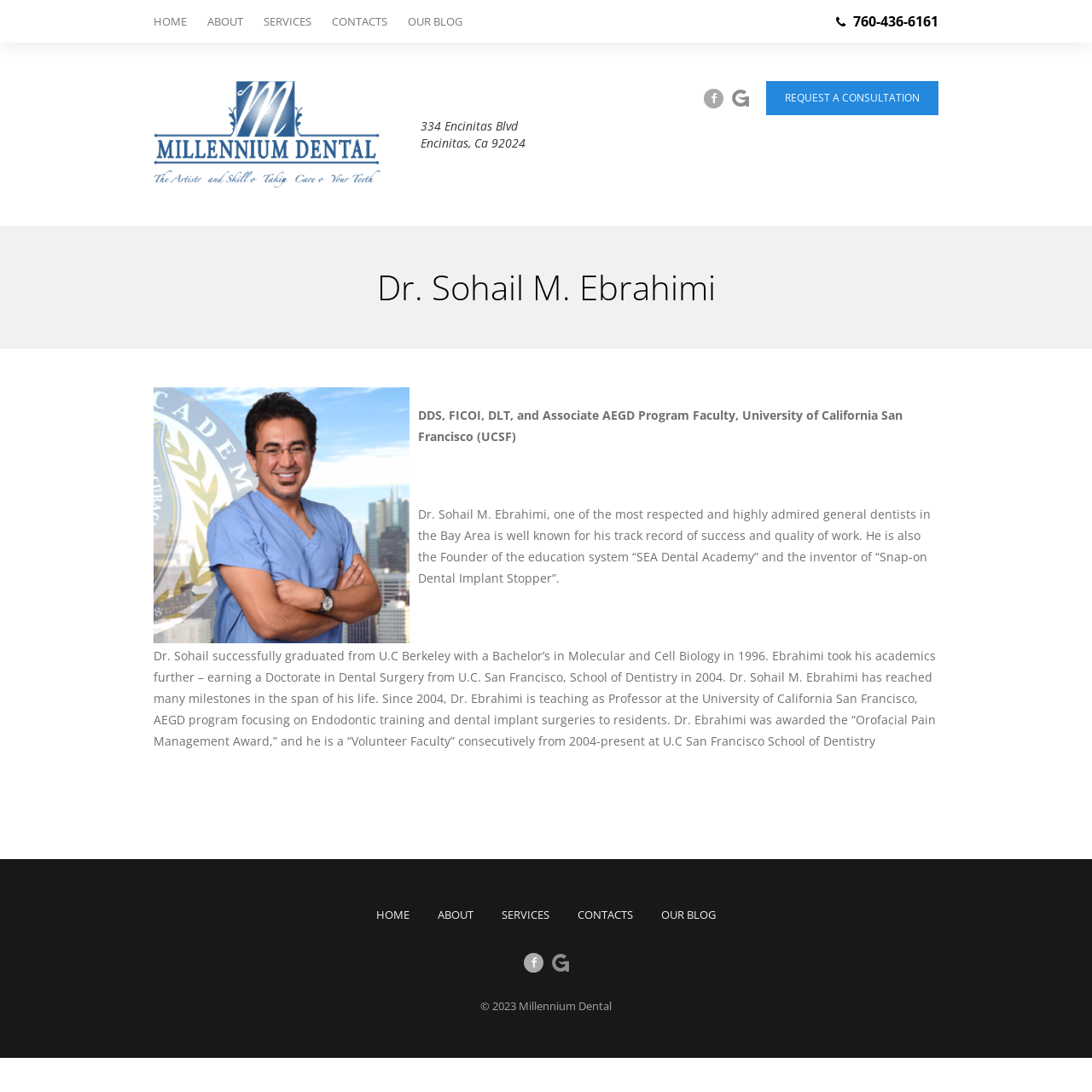Extract the bounding box coordinates for the UI element described as: "parent_node: 334 Encinitas Blvd".

[0.141, 0.074, 0.369, 0.172]